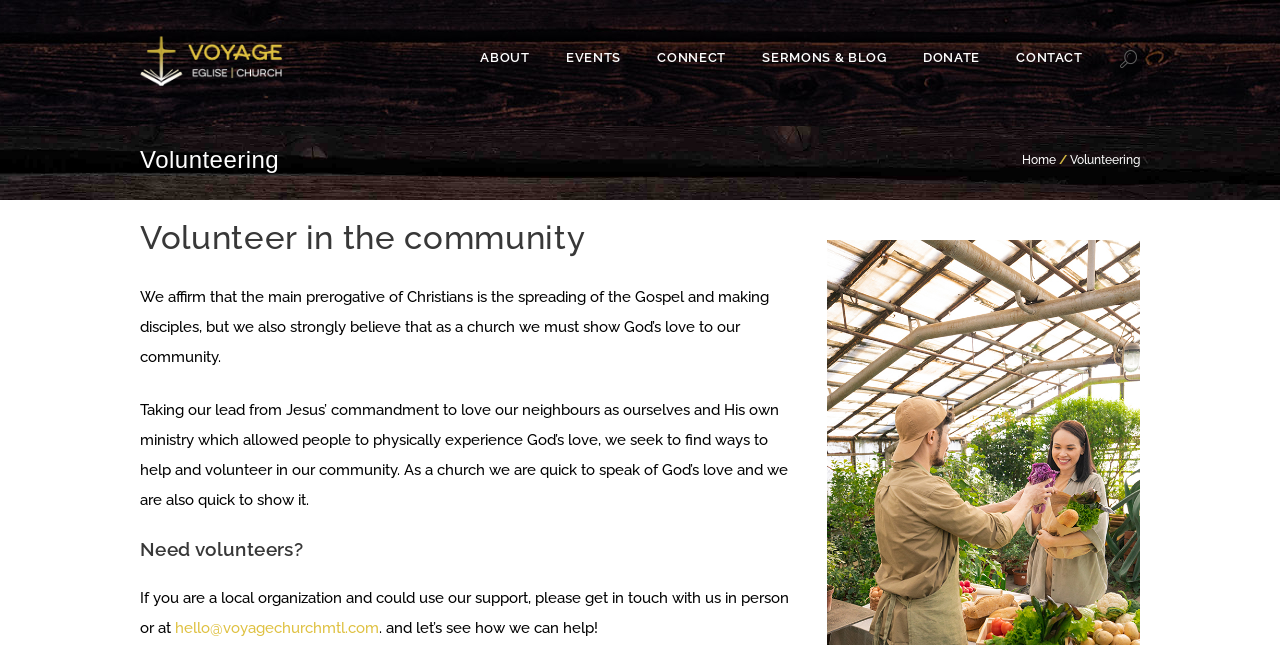Give a concise answer using one word or a phrase to the following question:
What is the purpose of the 'Need volunteers?' section?

To support local organizations